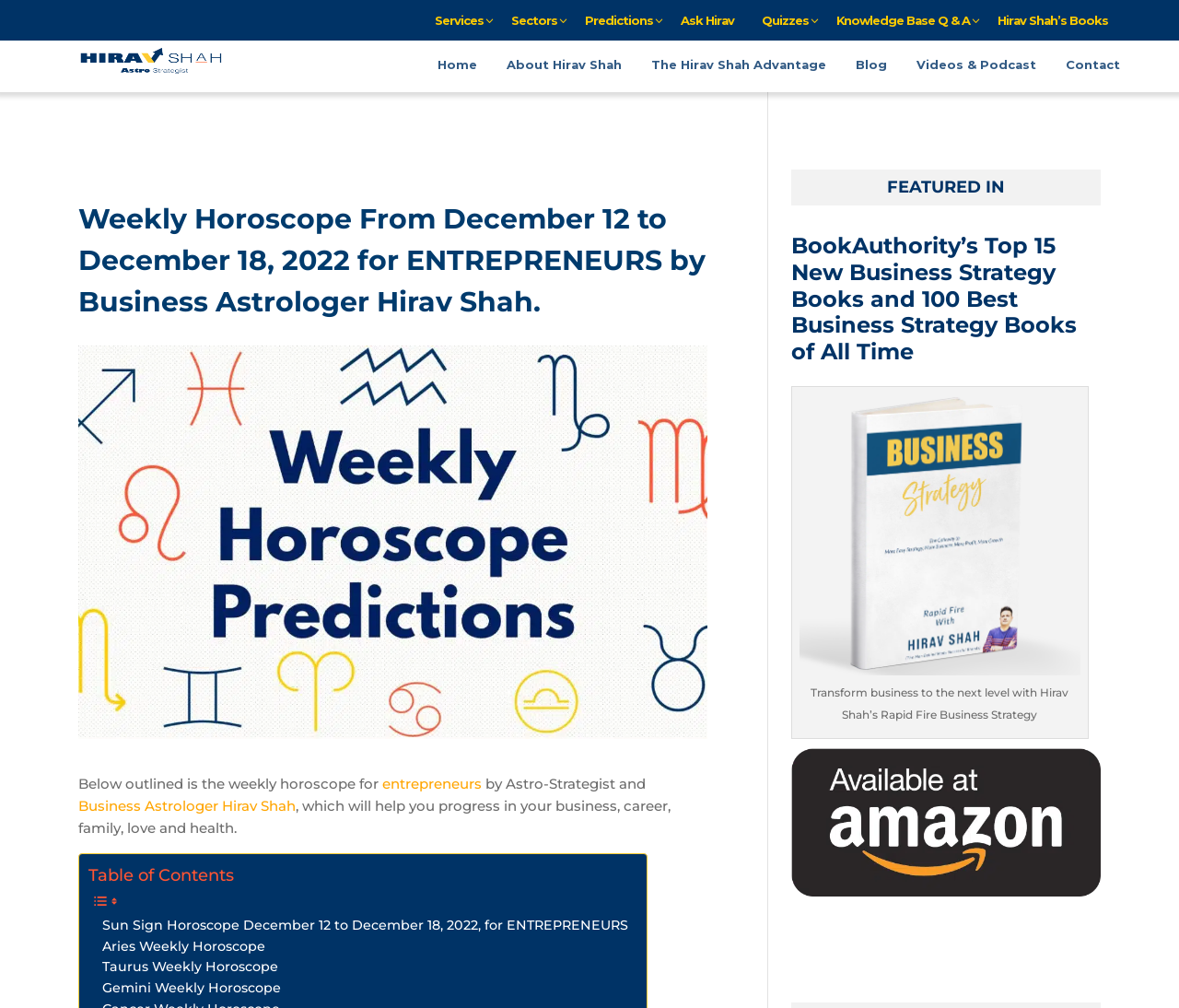Determine the bounding box coordinates of the clickable element necessary to fulfill the instruction: "View Sun Sign Horoscope December 12 to December 18, 2022, for ENTREPRENEURS". Provide the coordinates as four float numbers within the 0 to 1 range, i.e., [left, top, right, bottom].

[0.087, 0.907, 0.533, 0.928]